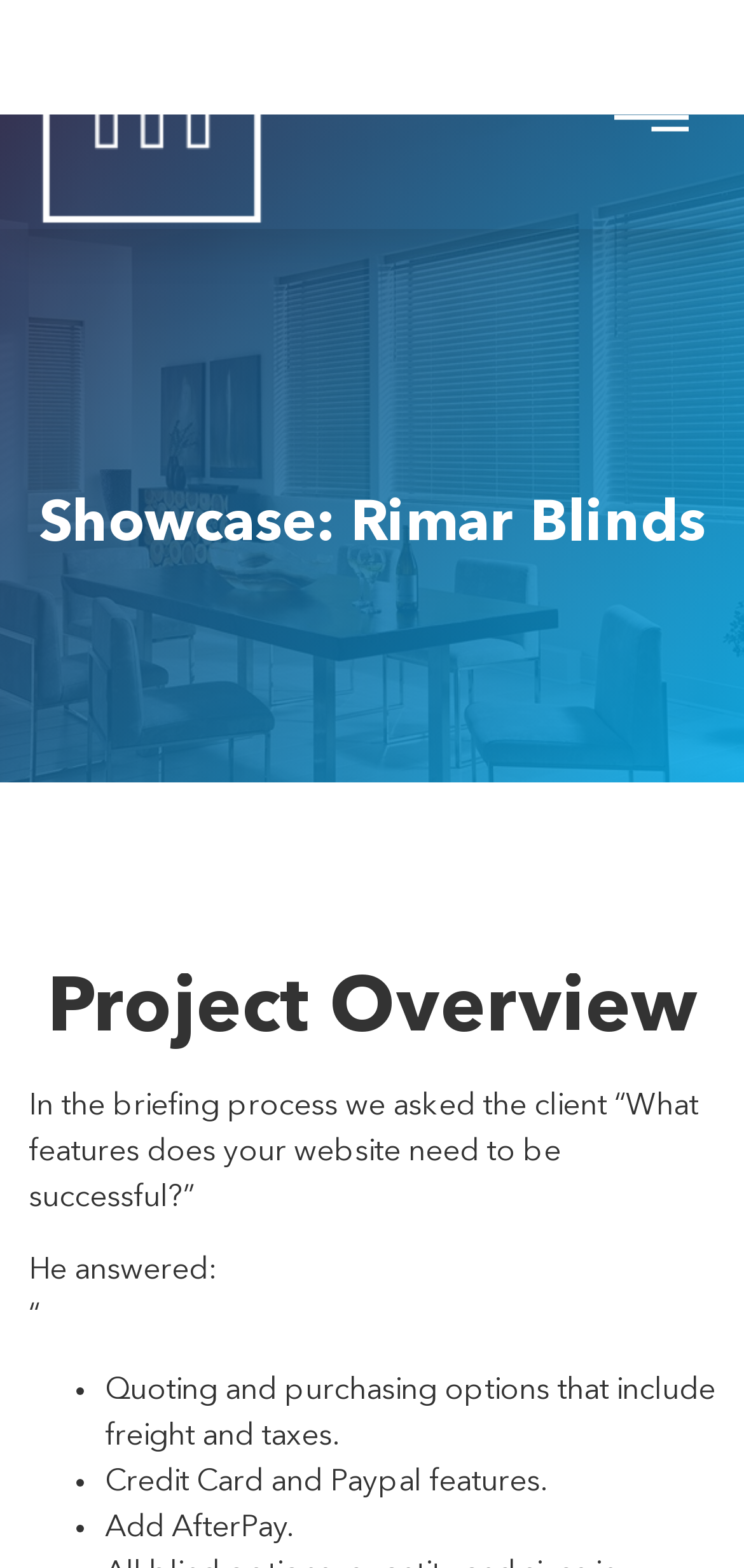Use the details in the image to answer the question thoroughly: 
What is the client's requirement for the website?

Based on the text 'He answered:' and the subsequent list, it can be inferred that the client's requirement for the website is to have quoting and purchasing options that include freight and taxes, credit card and paypal features, and add AfterPay.